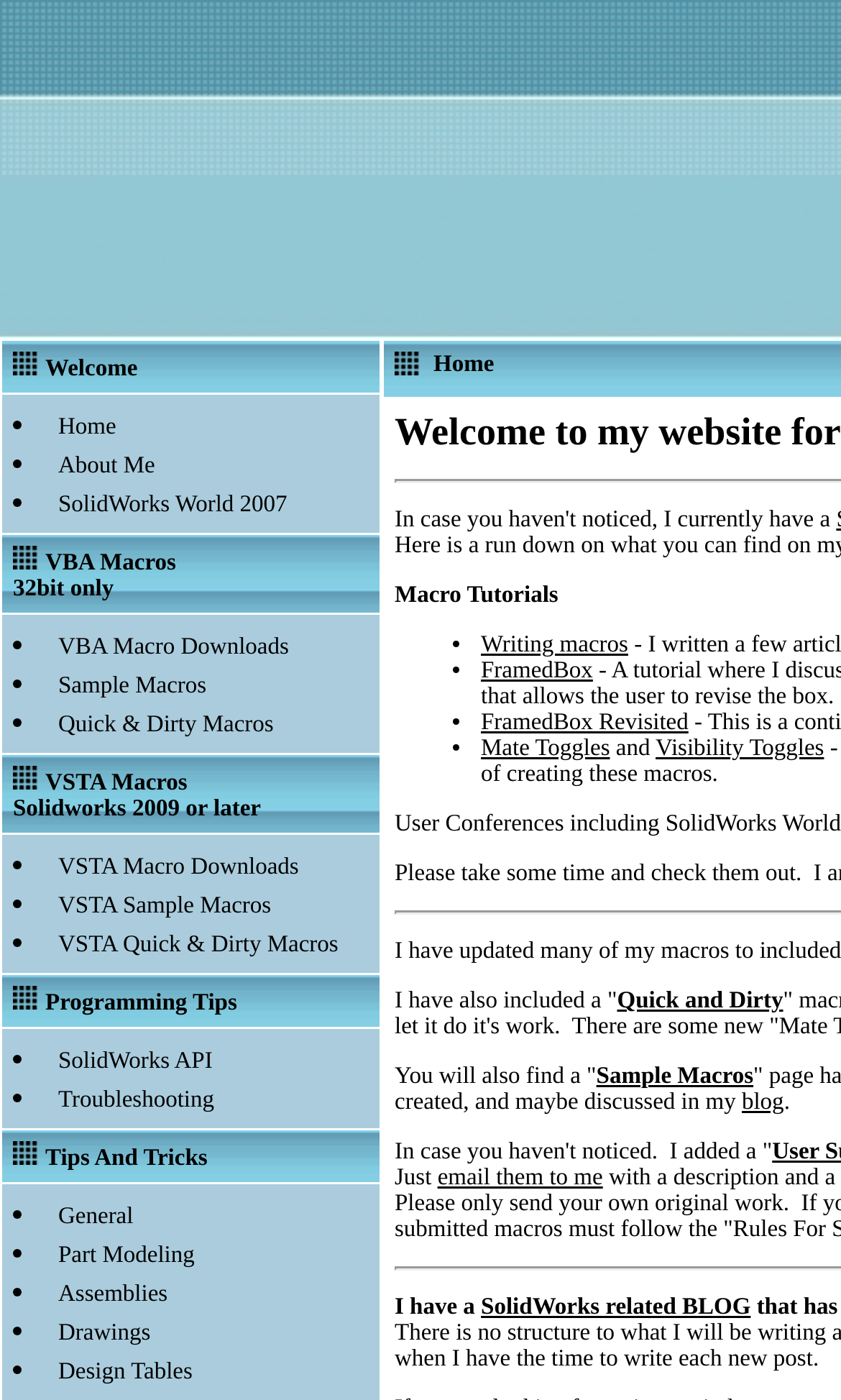Please identify the bounding box coordinates of the area that needs to be clicked to fulfill the following instruction: "Click on the 'Writing macros' link."

[0.572, 0.451, 0.747, 0.47]